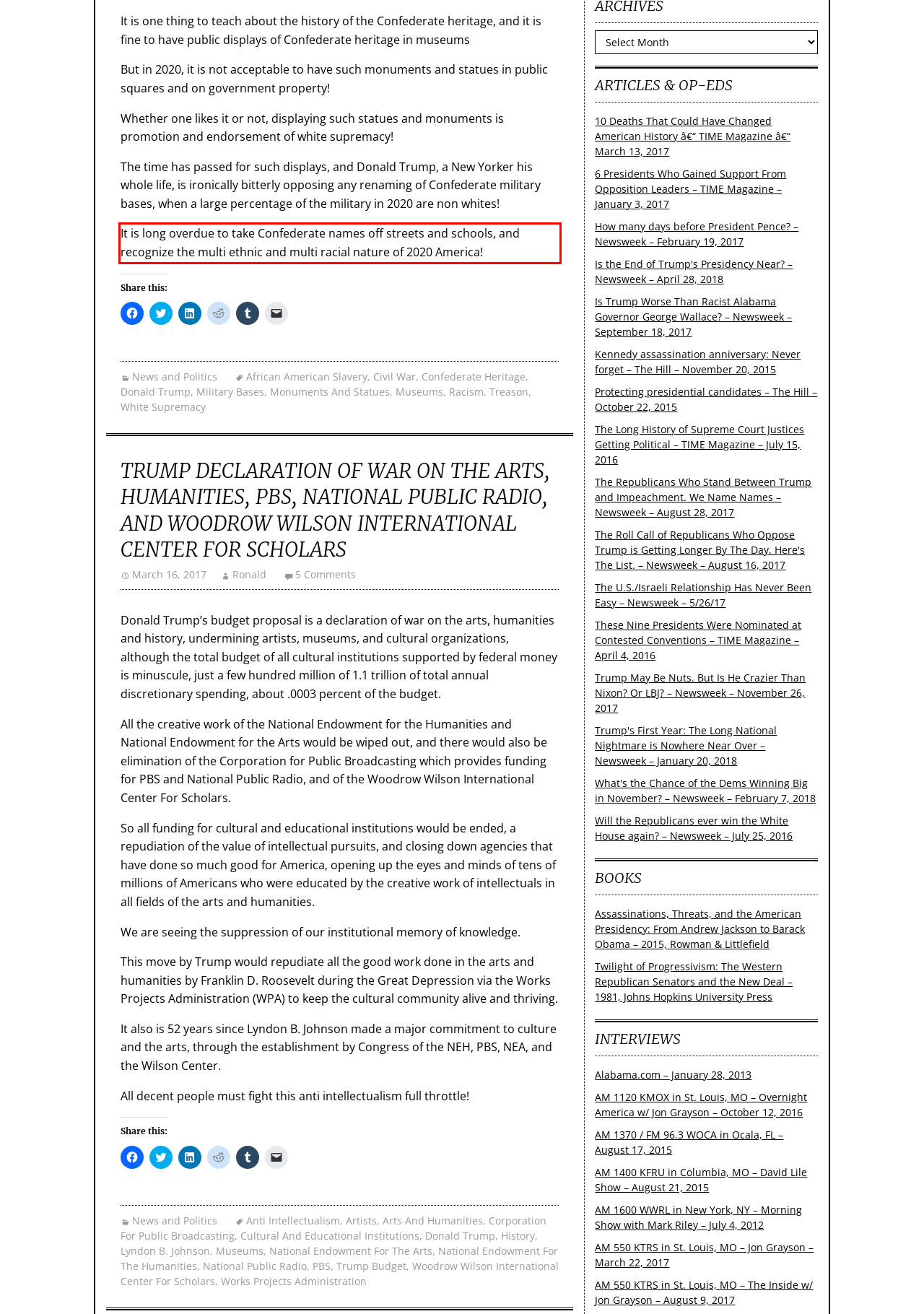You are provided with a screenshot of a webpage featuring a red rectangle bounding box. Extract the text content within this red bounding box using OCR.

It is long overdue to take Confederate names off streets and schools, and recognize the multi ethnic and multi racial nature of 2020 America!